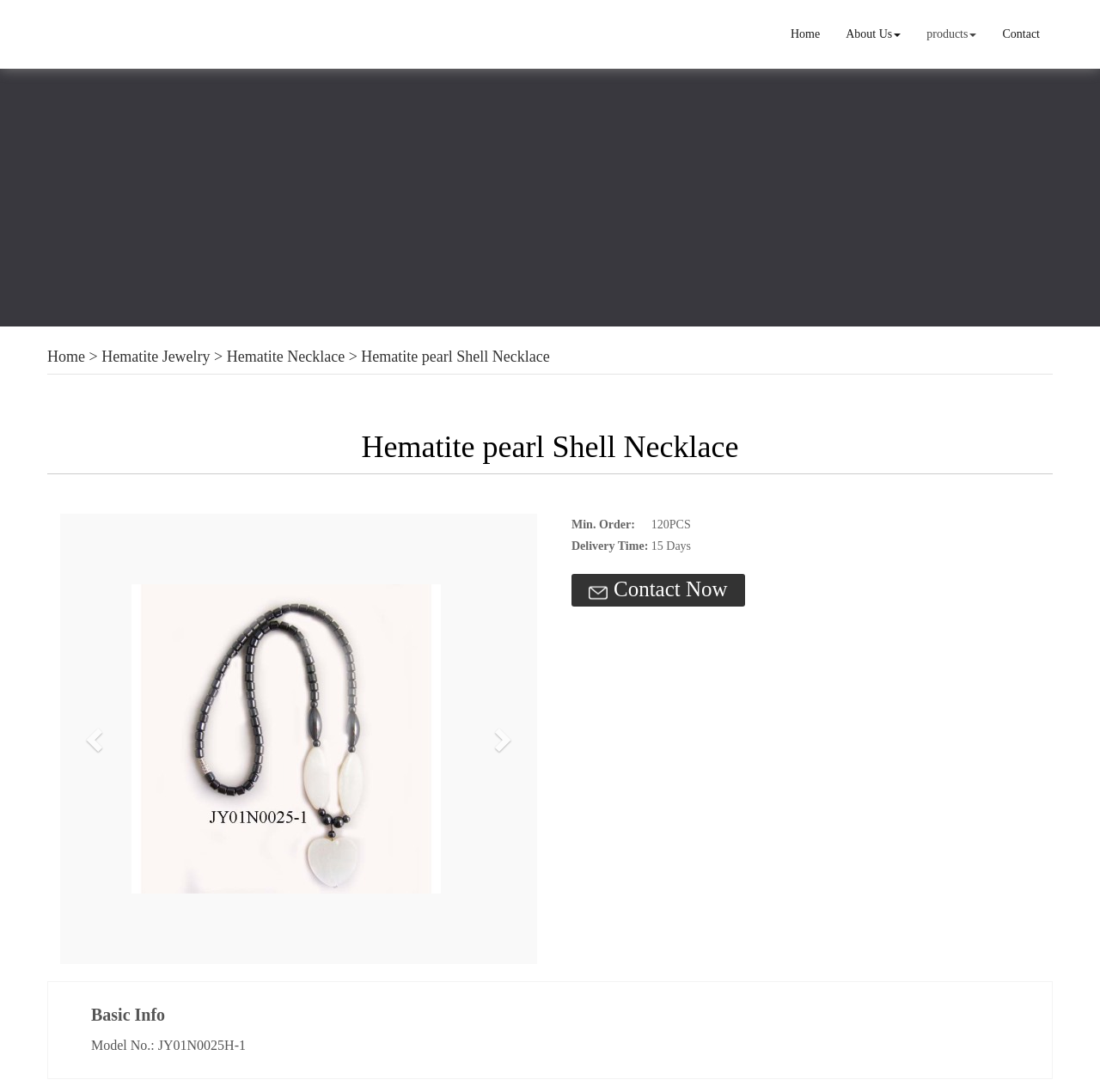What is the name of the product?
Provide a thorough and detailed answer to the question.

I found the answer by looking at the heading on the webpage, which has the text 'Hematite pearl Shell Necklace'.